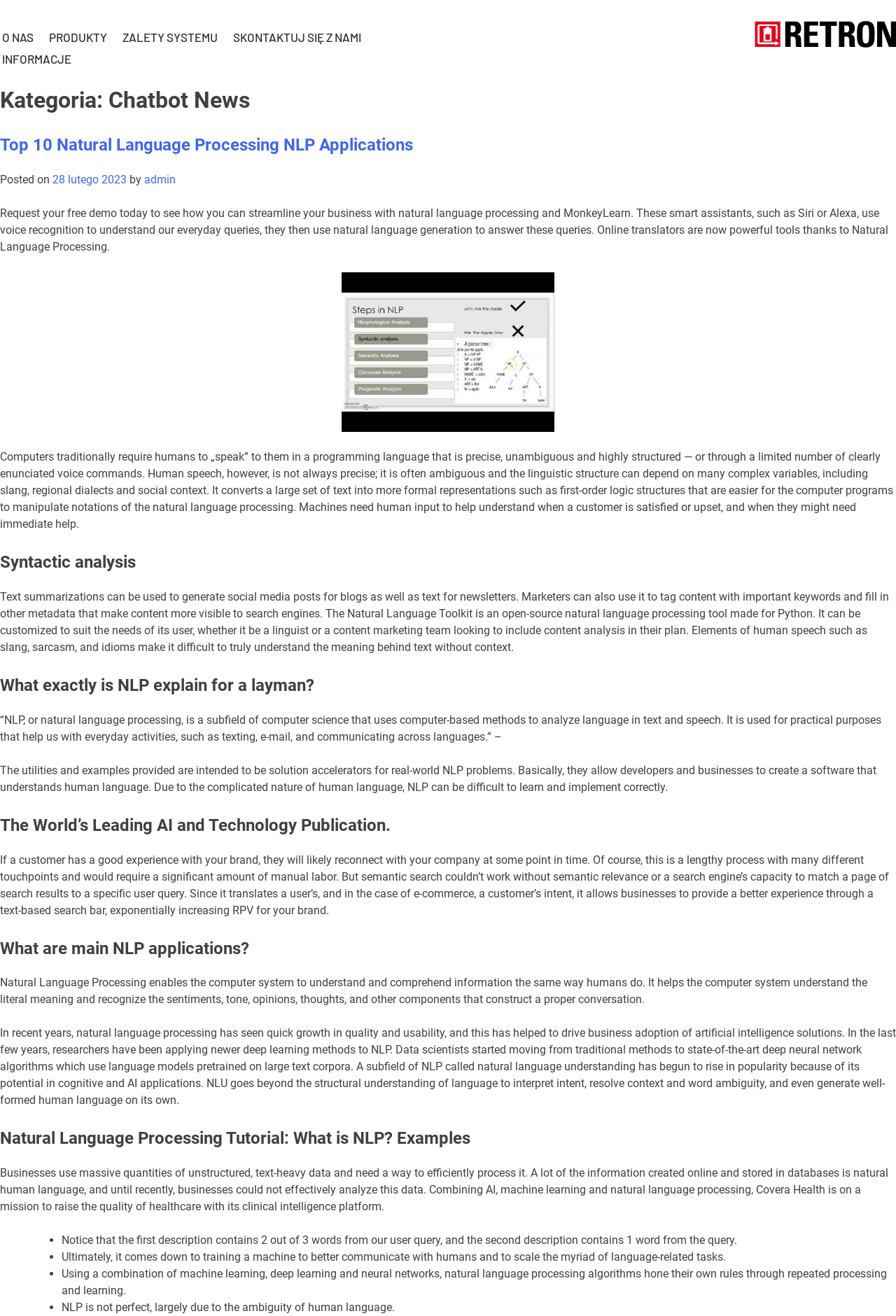Explain the webpage in detail, including its primary components.

The webpage is about Chatbot News and Akademia Retron, with a focus on Natural Language Processing (NLP). At the top, there are five links: "O NAS", "PRODUKTY", "ZALETY SYSTEMU", "SKONTAKTUJ SIĘ Z NAMI", and "INFORMACJE". Below these links, there is a header section with a heading "Kategoria: Chatbot News" and a subheading "Top 10 Natural Language Processing NLP Applications". 

The main content of the webpage is divided into several sections, each with a heading and a block of text. The first section discusses the concept of NLP and its applications, including voice recognition and natural language generation. There is an image of a machine in this section. The second section talks about syntactic analysis, and the third section explains what NLP is in simple terms. 

The following sections discuss various aspects of NLP, including its uses in text summarization, semantic search, and customer experience. There are also sections that delve into the technical aspects of NLP, such as deep learning methods and natural language understanding. 

Throughout the webpage, there are several headings and subheadings that break up the content into manageable chunks. The text is dense and informative, suggesting that the webpage is intended for readers who are interested in learning about NLP and its applications. At the bottom of the webpage, there are three bullet points that summarize some key points about NLP.